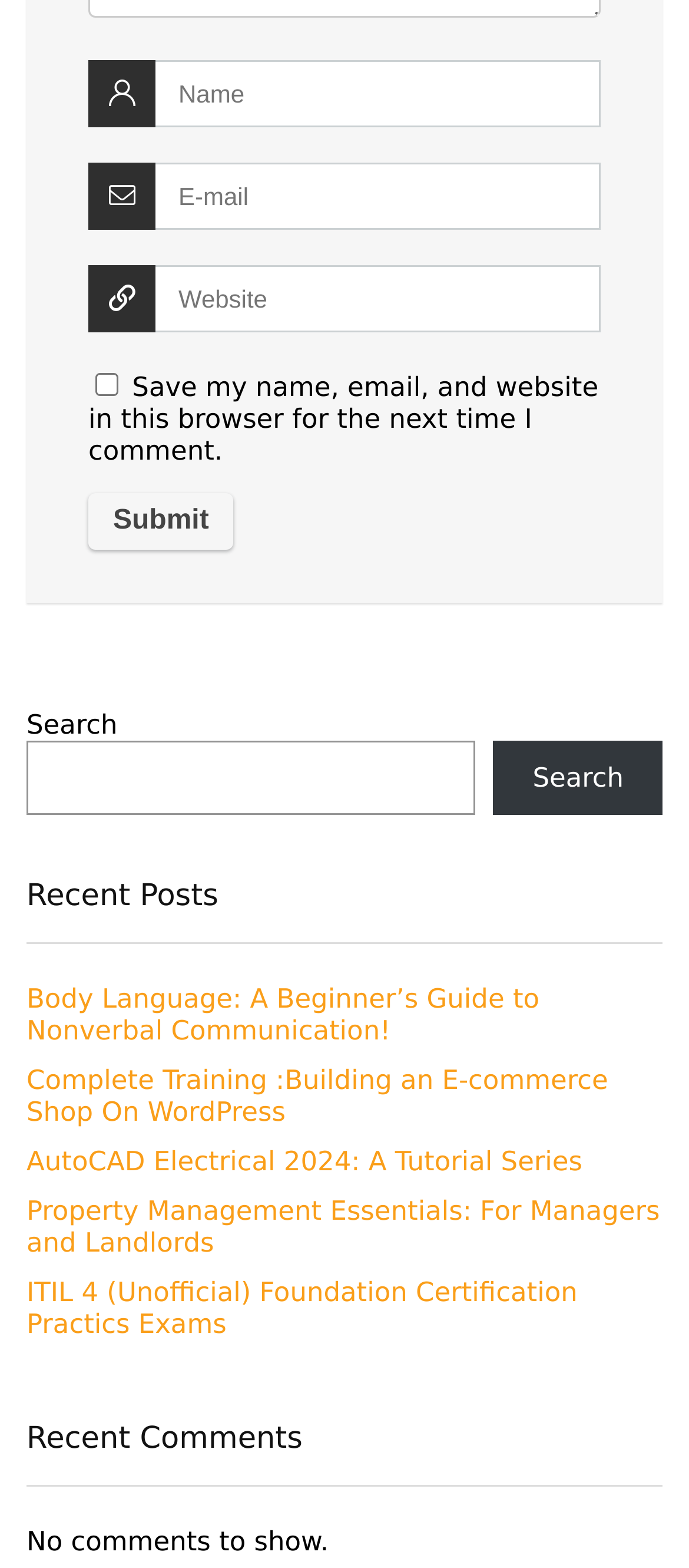Provide the bounding box coordinates of the HTML element this sentence describes: "alt="RiverCross Media"". The bounding box coordinates consist of four float numbers between 0 and 1, i.e., [left, top, right, bottom].

None